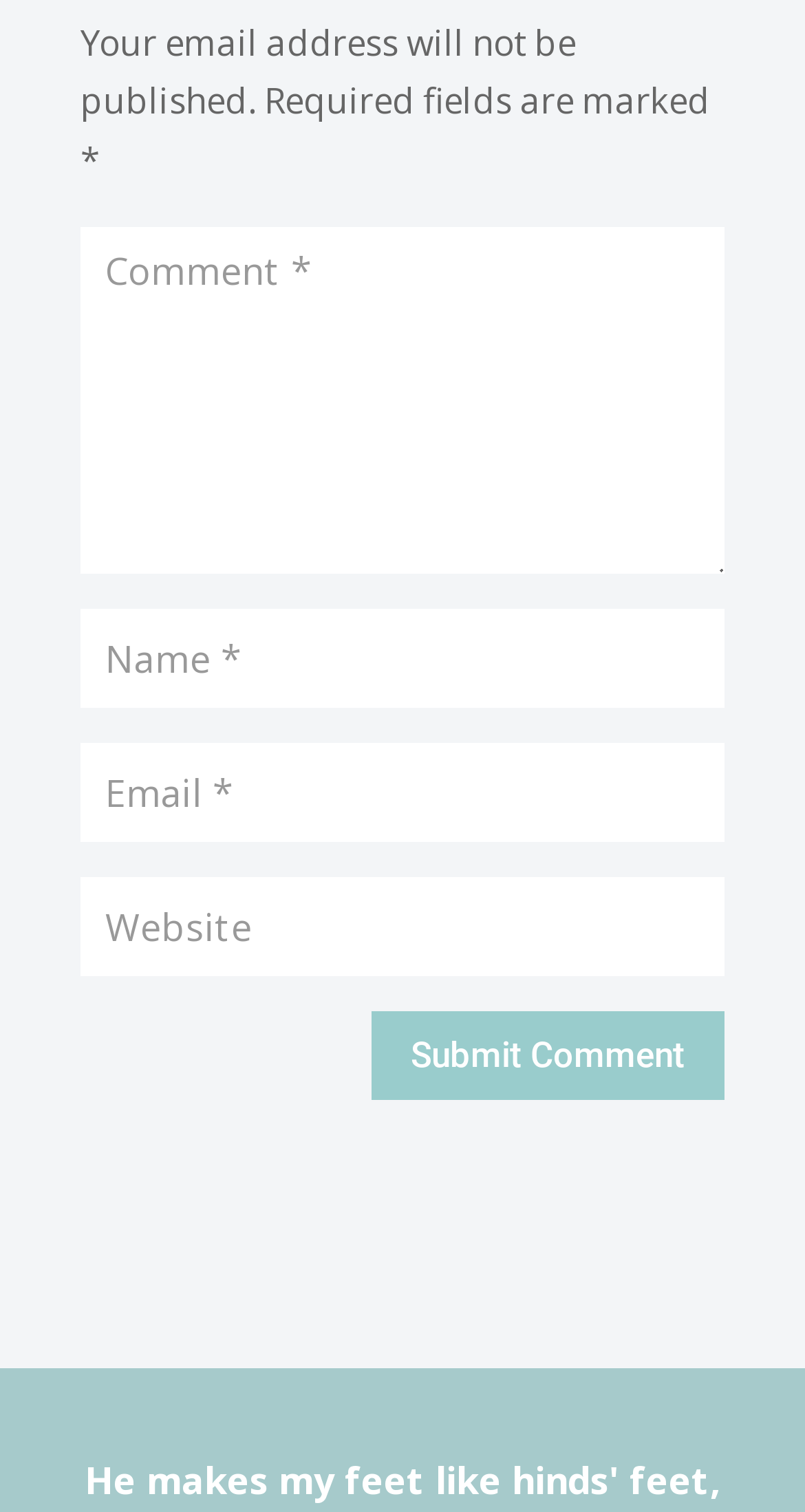Based on the image, provide a detailed and complete answer to the question: 
What is the position of the 'Email' label?

By comparing the y1 and y2 coordinates of the 'Name' and 'Email' labels, I found that the 'Email' label is positioned below the 'Name' label.